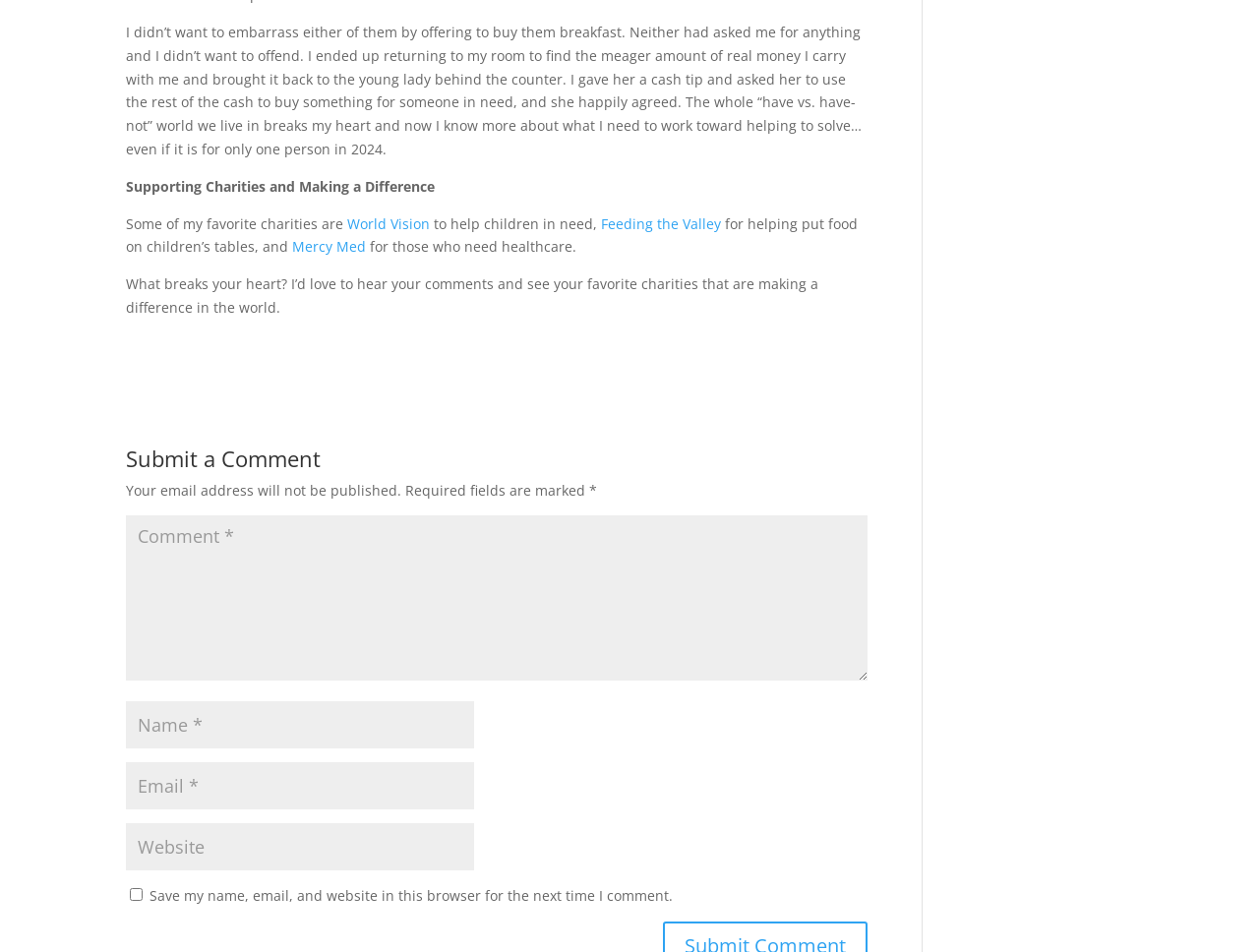Answer the question in a single word or phrase:
What is required to submit a comment?

Name, email, and comment